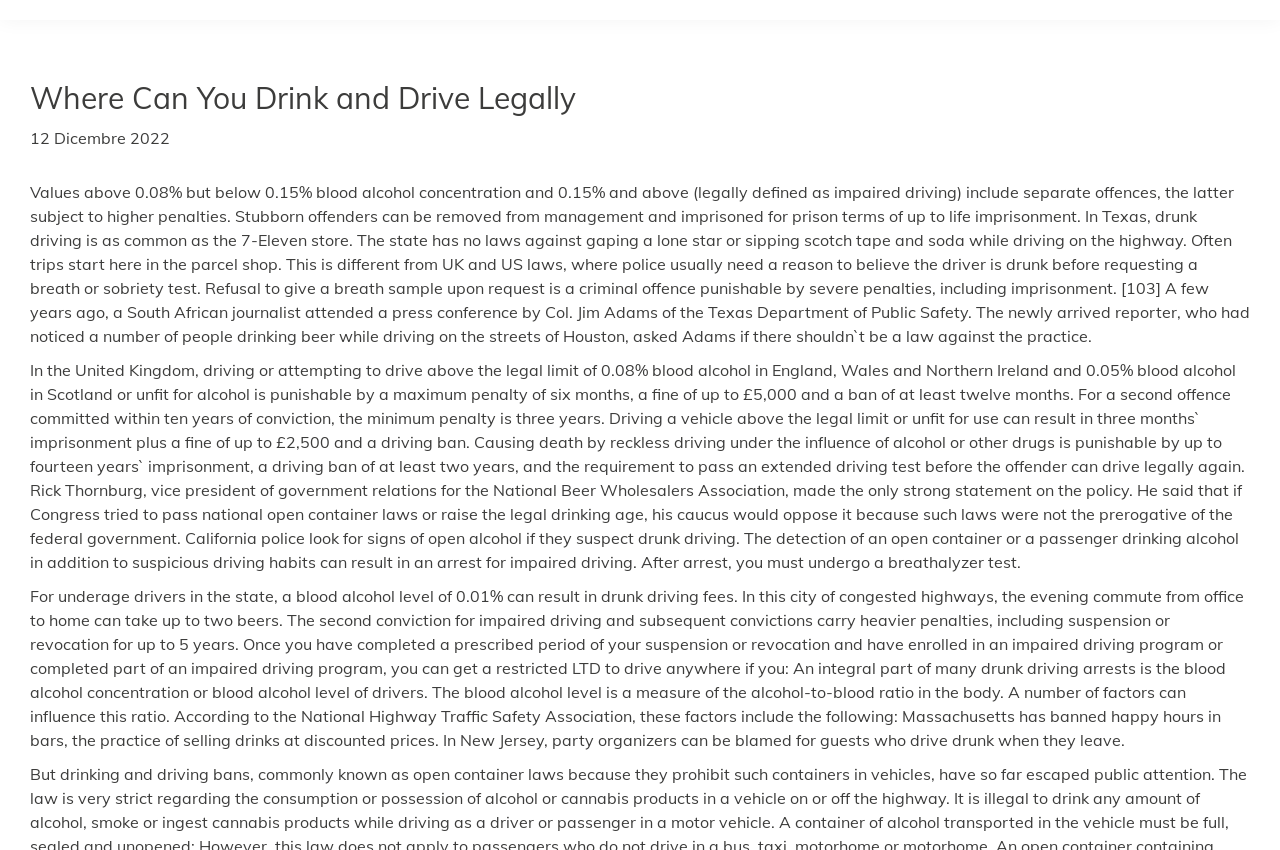What is the maximum penalty for driving above the legal limit in England, Wales, and Northern Ireland?
Please describe in detail the information shown in the image to answer the question.

I found this information in the paragraph that discusses the laws in the United Kingdom. It states that in England, Wales, and Northern Ireland, driving or attempting to drive above the legal limit of 0.08% blood alcohol is punishable by a maximum penalty of six months.